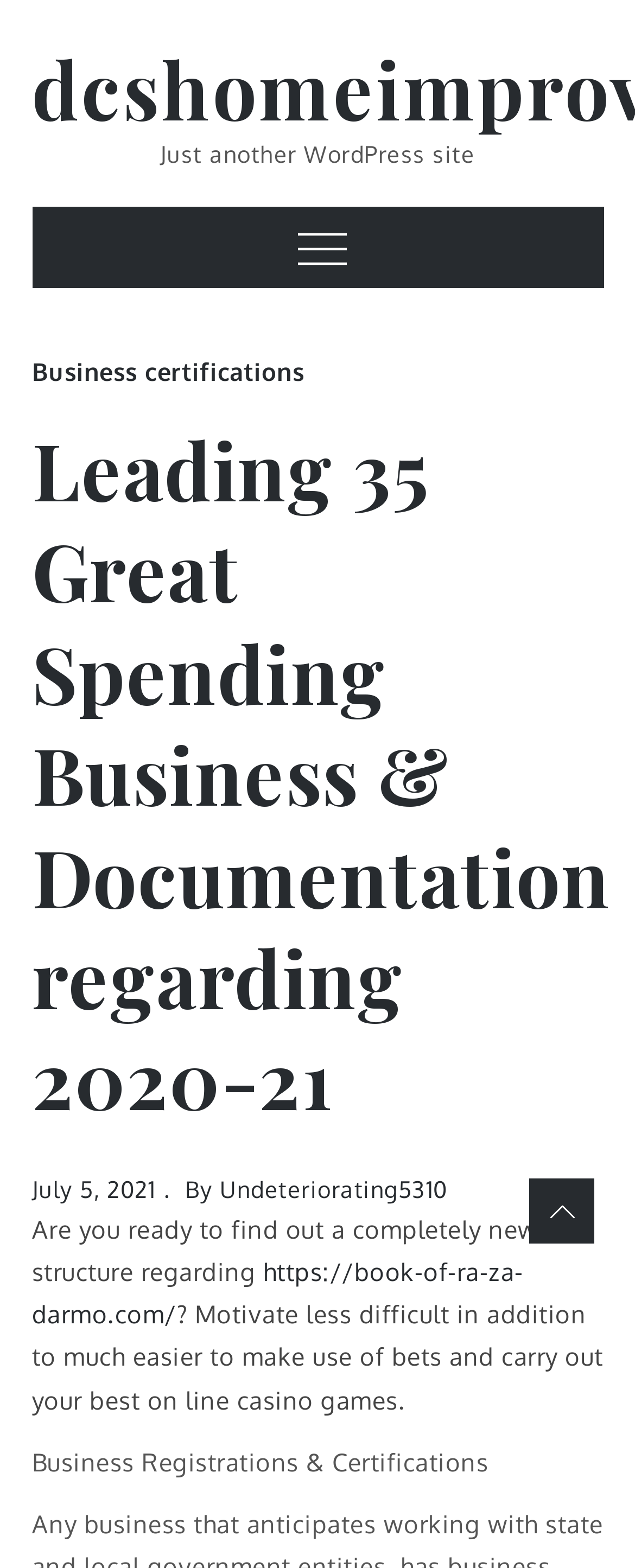Identify the bounding box of the HTML element described here: "July 5, 2021September 22, 2021". Provide the coordinates as four float numbers between 0 and 1: [left, top, right, bottom].

[0.05, 0.749, 0.245, 0.767]